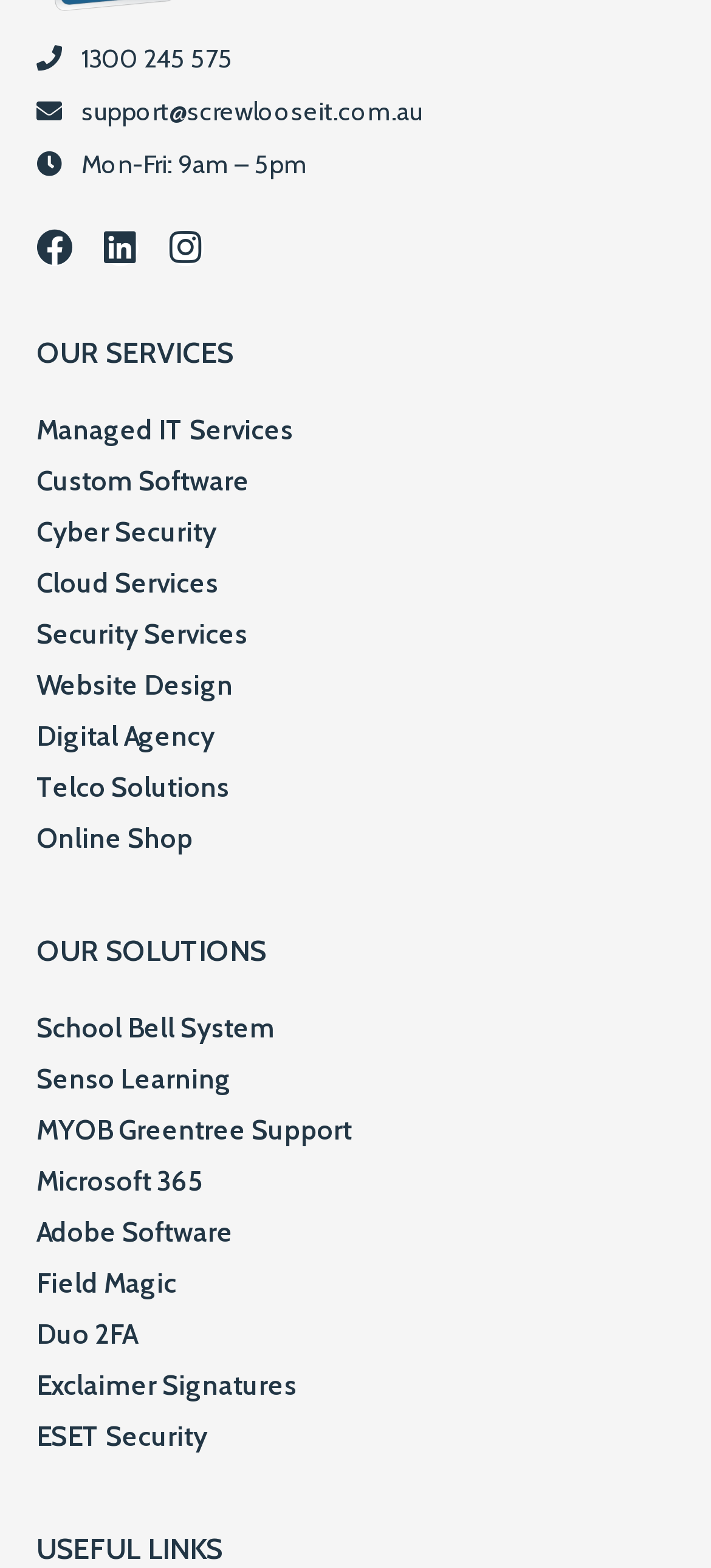Provide your answer in a single word or phrase: 
How many social media links are there?

3